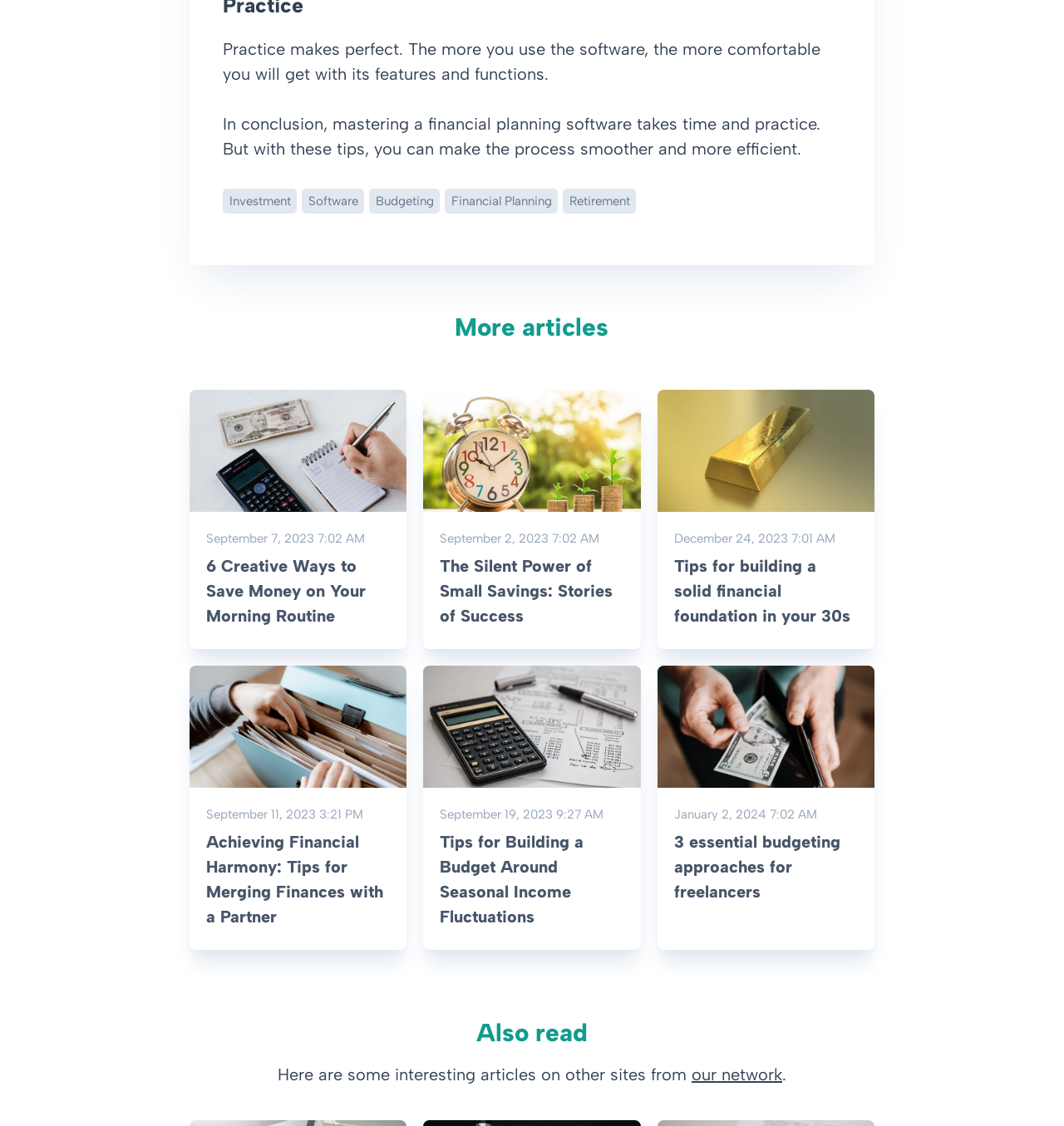Identify the bounding box of the UI element described as follows: "our network". Provide the coordinates as four float numbers in the range of 0 to 1 [left, top, right, bottom].

[0.65, 0.945, 0.735, 0.963]